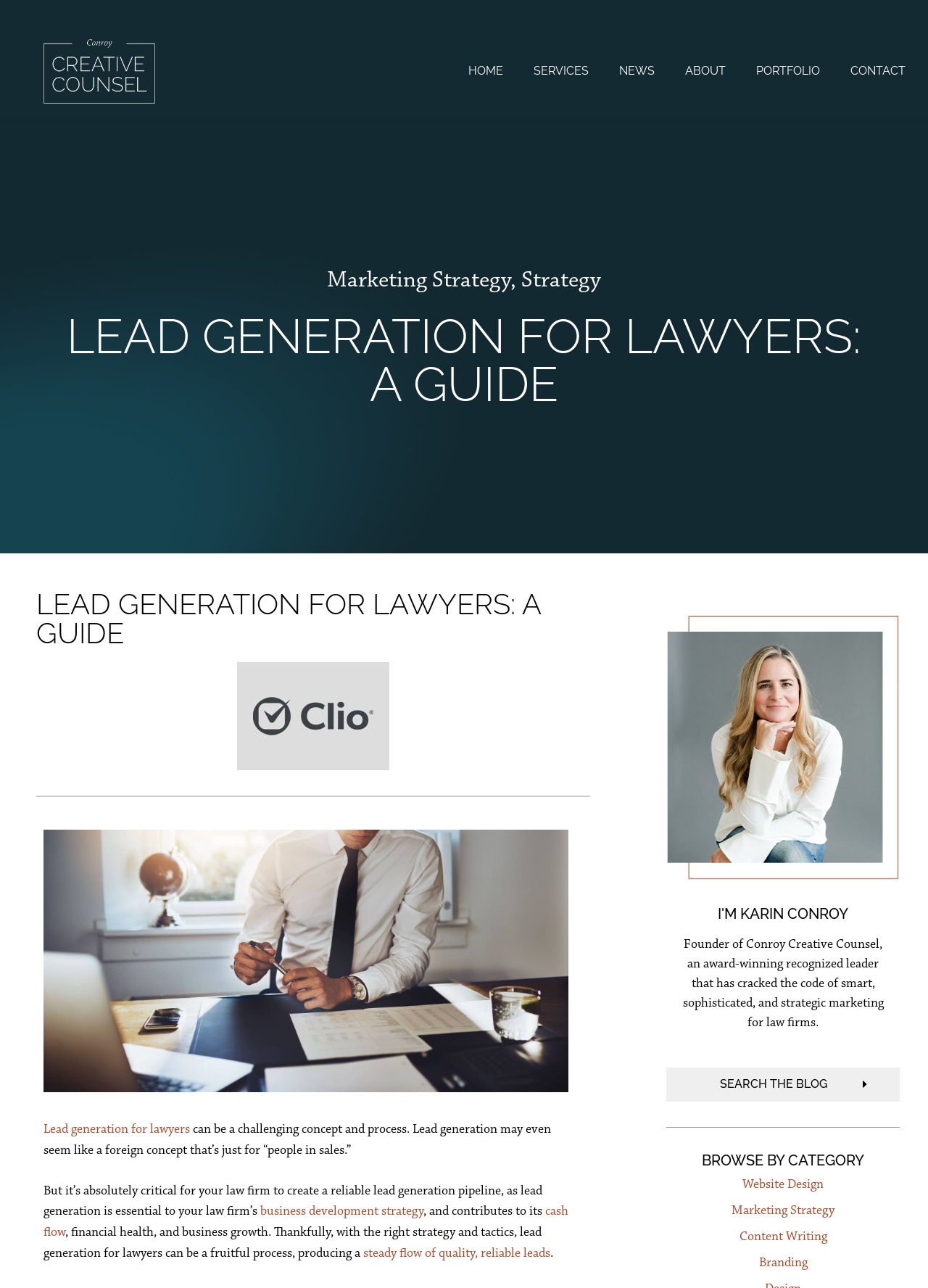What is the topic of the guide on this webpage?
Refer to the image and give a detailed response to the question.

The topic of the guide can be inferred from the heading 'LEAD GENERATION FOR LAWYERS: A GUIDE' which appears twice on the webpage, and also from the link 'Lead generation for lawyers' at the bottom of the page.